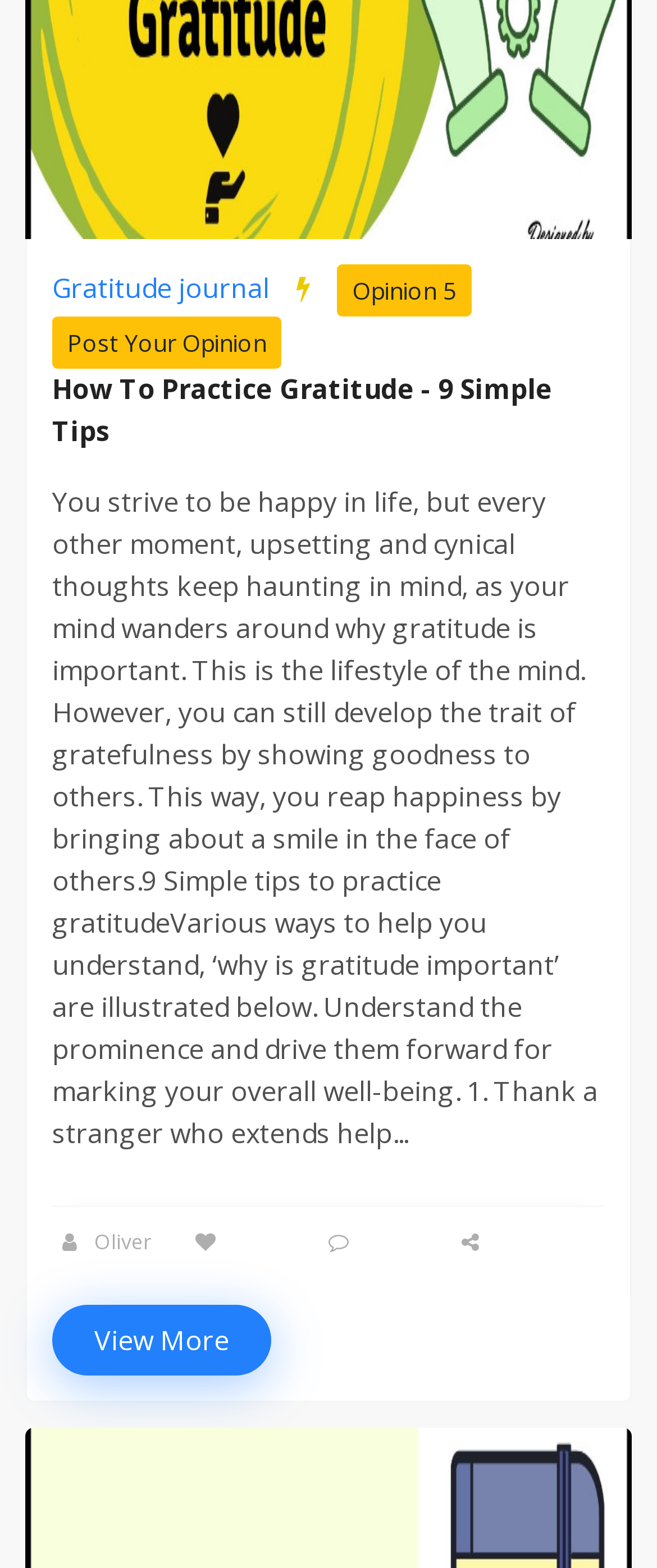How many simple tips are provided to practice gratitude?
Observe the image and answer the question with a one-word or short phrase response.

9